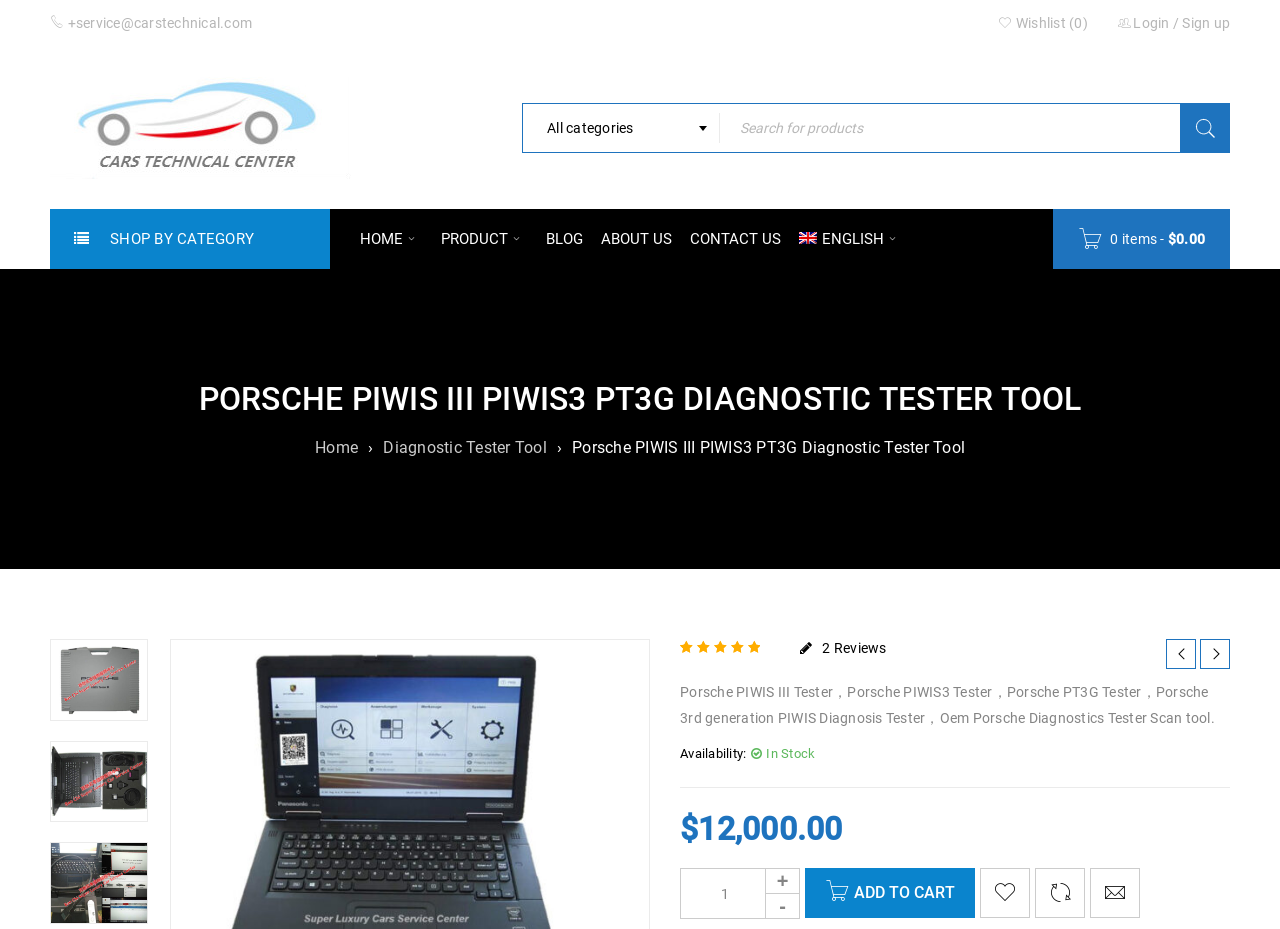Can you pinpoint the bounding box coordinates for the clickable element required for this instruction: "Sign up"? The coordinates should be four float numbers between 0 and 1, i.e., [left, top, right, bottom].

[0.924, 0.011, 0.961, 0.039]